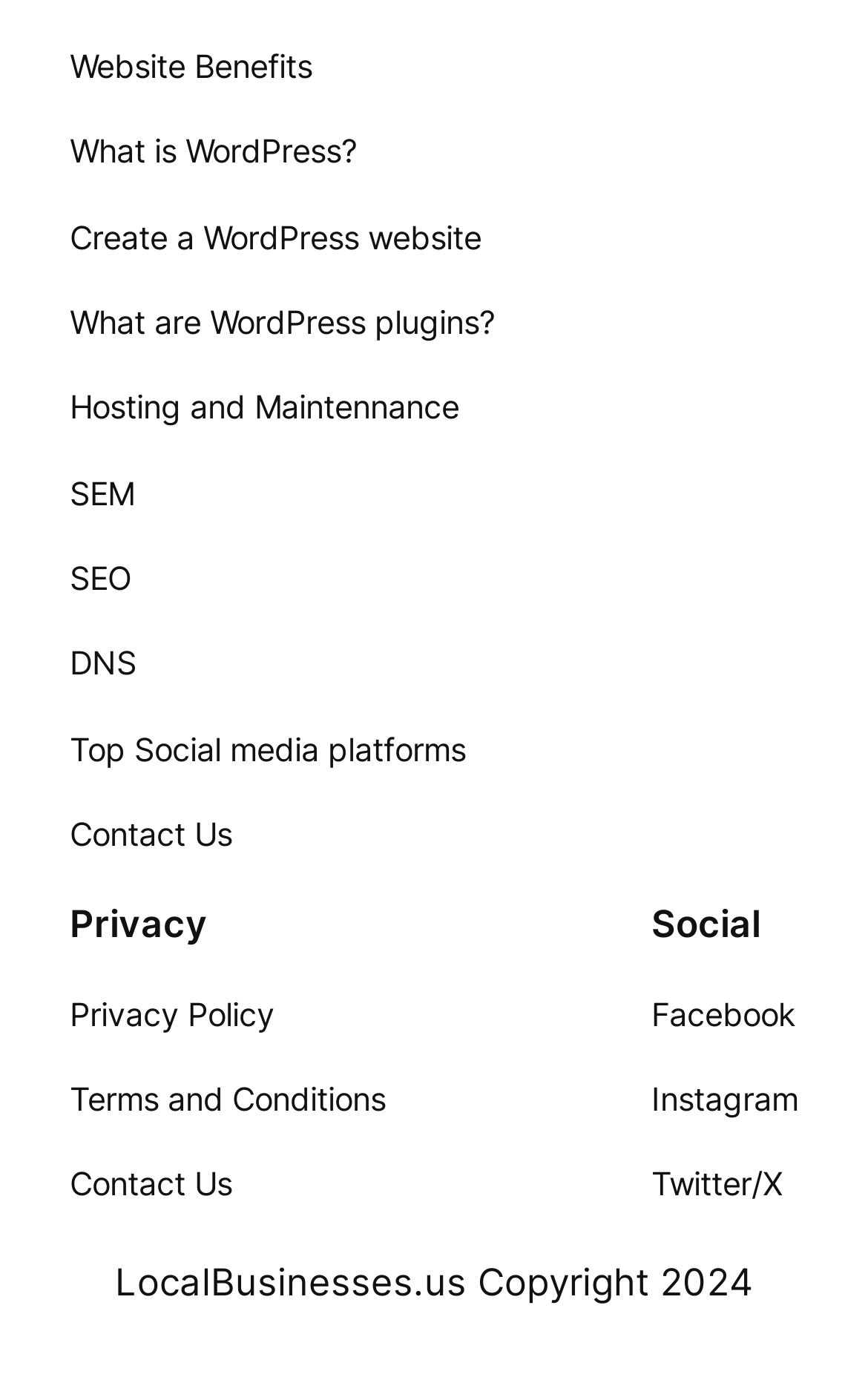Please reply to the following question with a single word or a short phrase:
What is the last link on the webpage?

Twitter/X